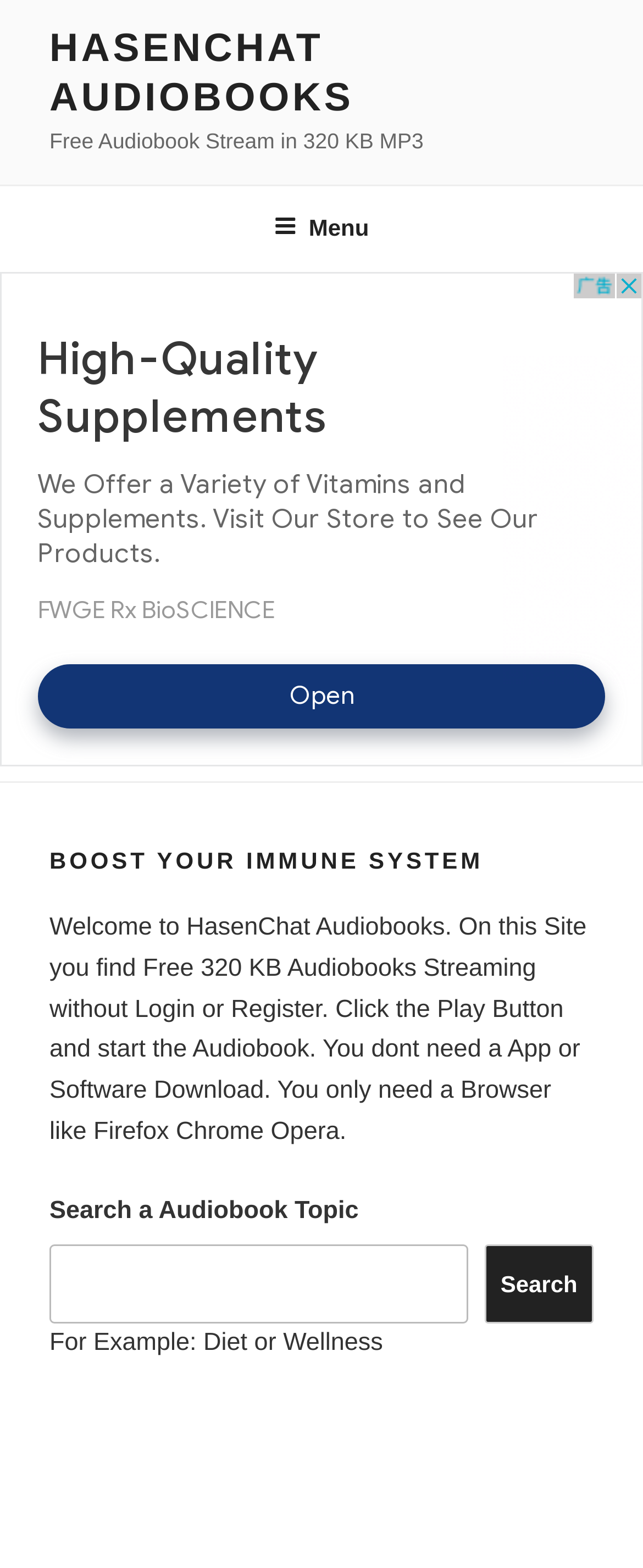Find the bounding box of the element with the following description: "HasenChat Audiobooks". The coordinates must be four float numbers between 0 and 1, formatted as [left, top, right, bottom].

[0.077, 0.017, 0.55, 0.077]